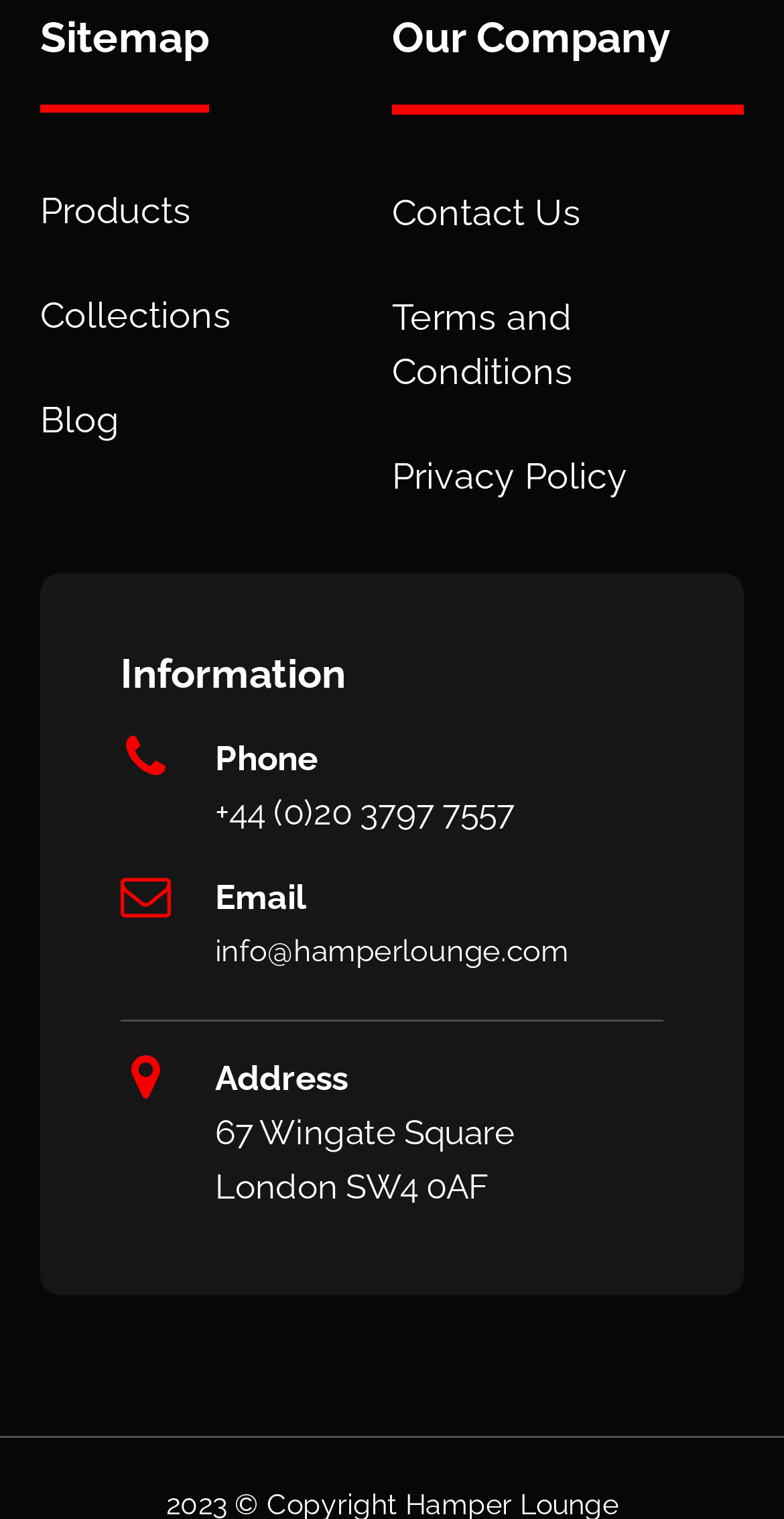What is the location of the company?
Look at the image and provide a short answer using one word or a phrase.

London SW4 0AF